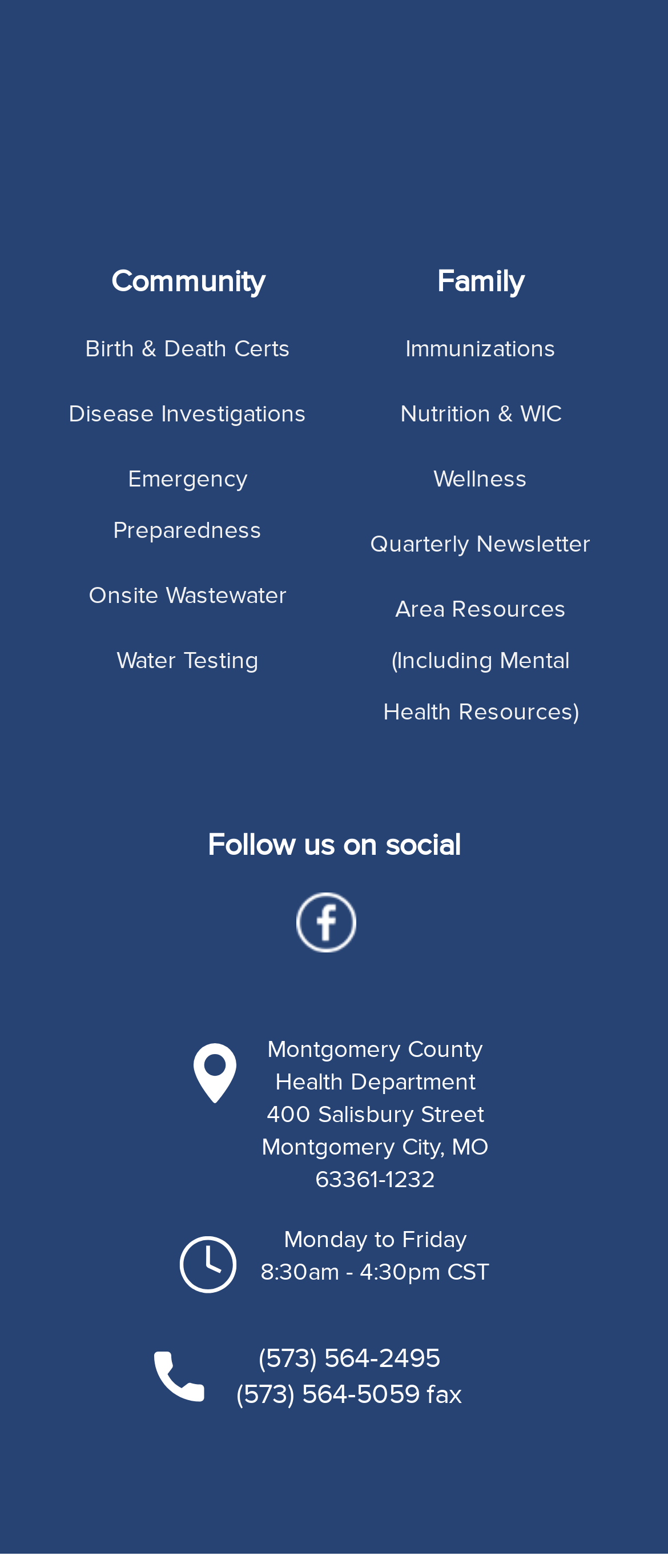Please locate the bounding box coordinates of the region I need to click to follow this instruction: "Follow Montgomery County Health Department on Facebook".

[0.443, 0.57, 0.533, 0.608]